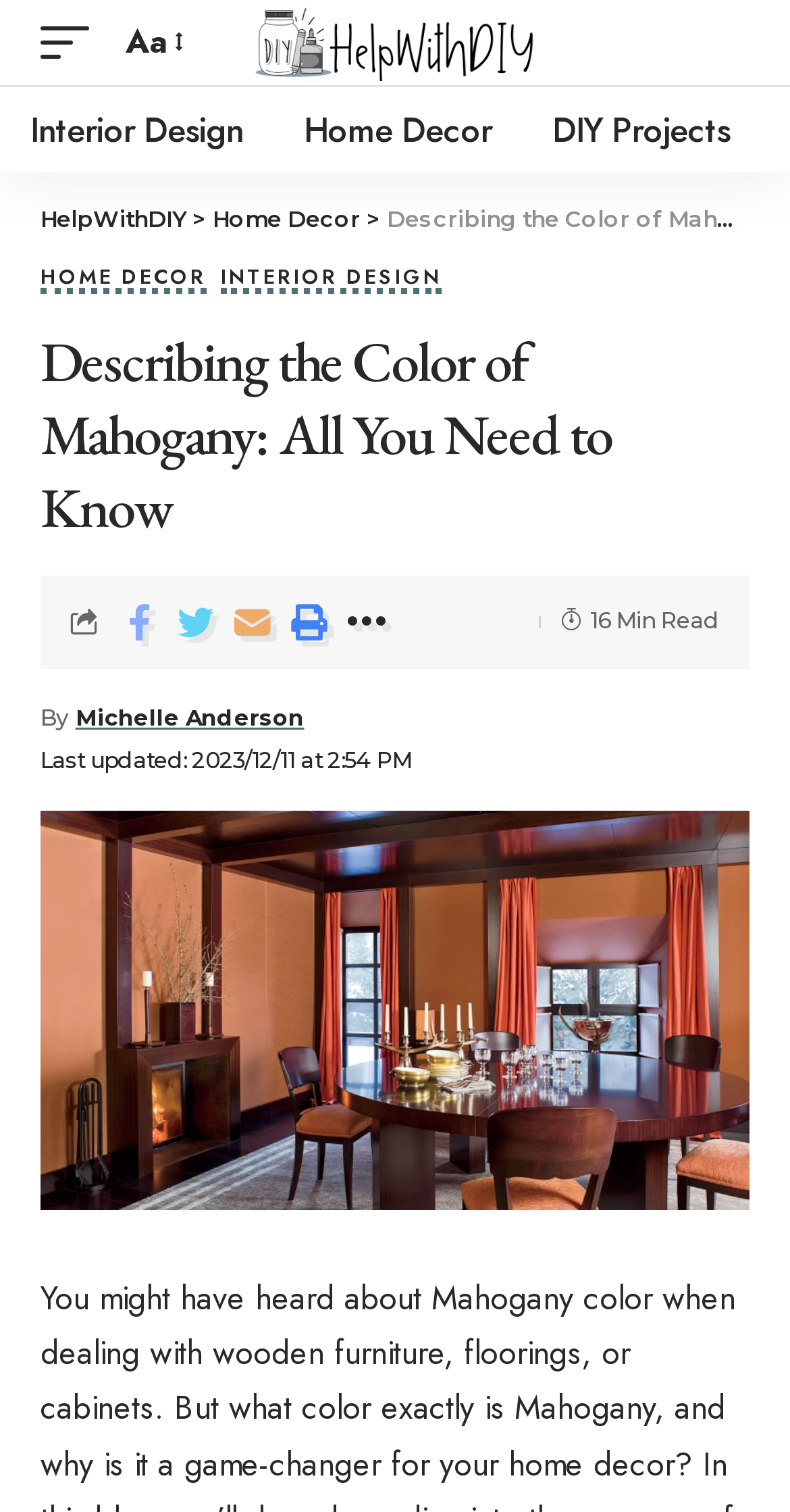Please provide a comprehensive answer to the question based on the screenshot: How many links are there in the top navigation menu?

I counted the number of link elements in the top navigation menu, which are 'Interior Design', 'Home Decor', and 'DIY Projects', to get the total number of links.